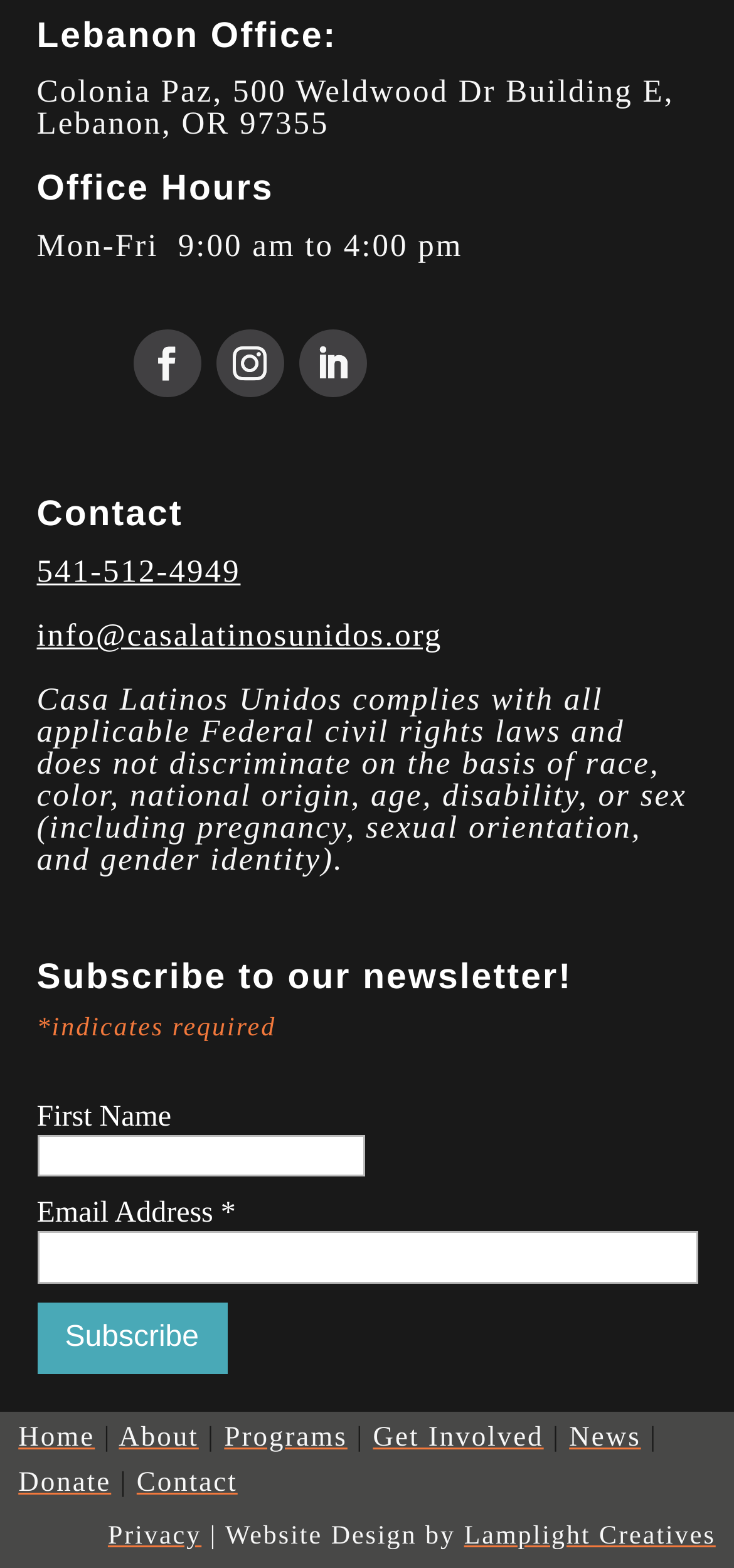Please indicate the bounding box coordinates of the element's region to be clicked to achieve the instruction: "Enter Email Address". Provide the coordinates as four float numbers between 0 and 1, i.e., [left, top, right, bottom].

[0.05, 0.785, 0.95, 0.819]